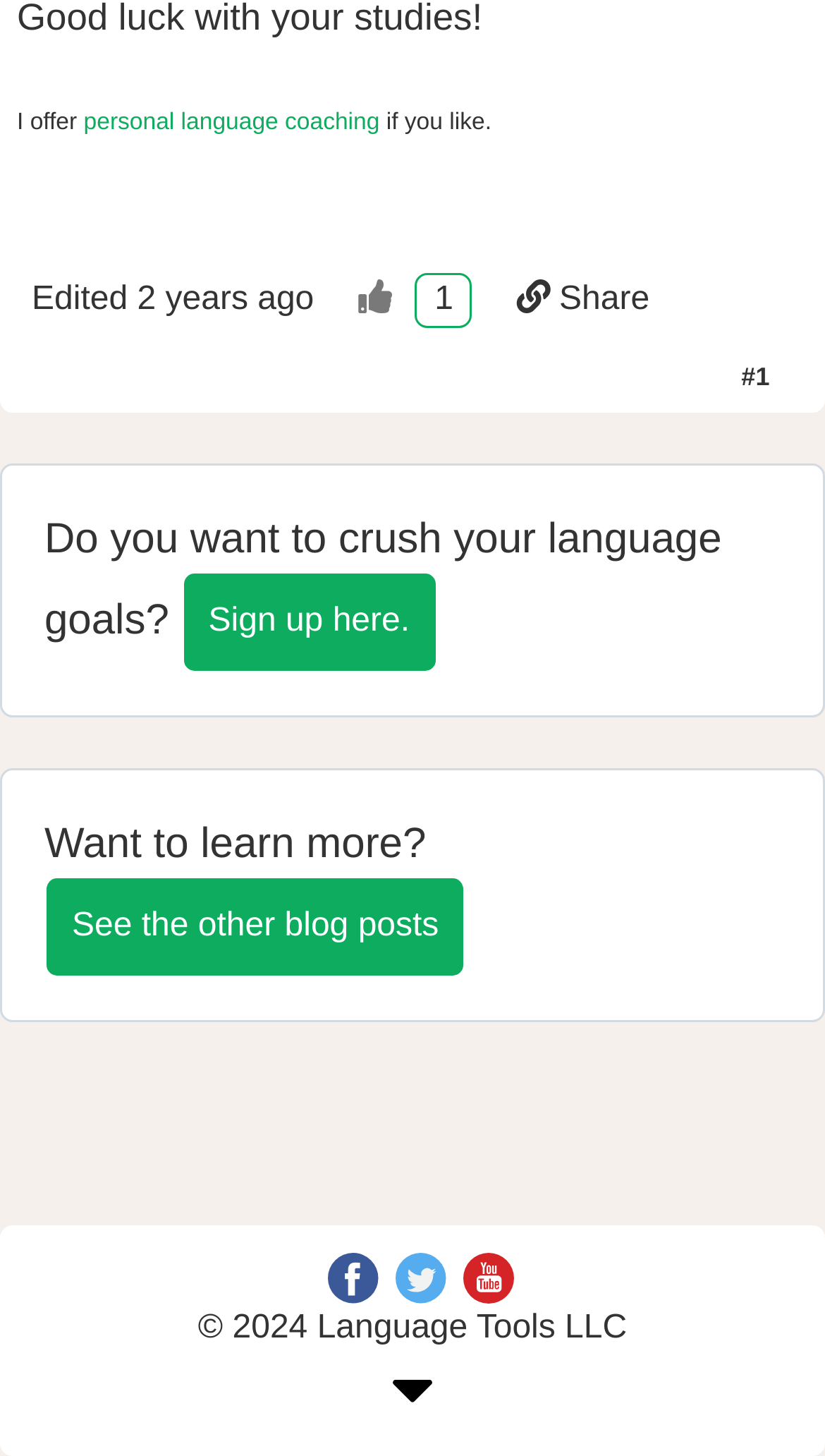What is the call-to-action for language goals?
Give a comprehensive and detailed explanation for the question.

The webpage asks 'Do you want to crush your language goals?' and provides a link 'Sign up here.' as a call-to-action, indicating that the user should sign up to achieve their language goals.